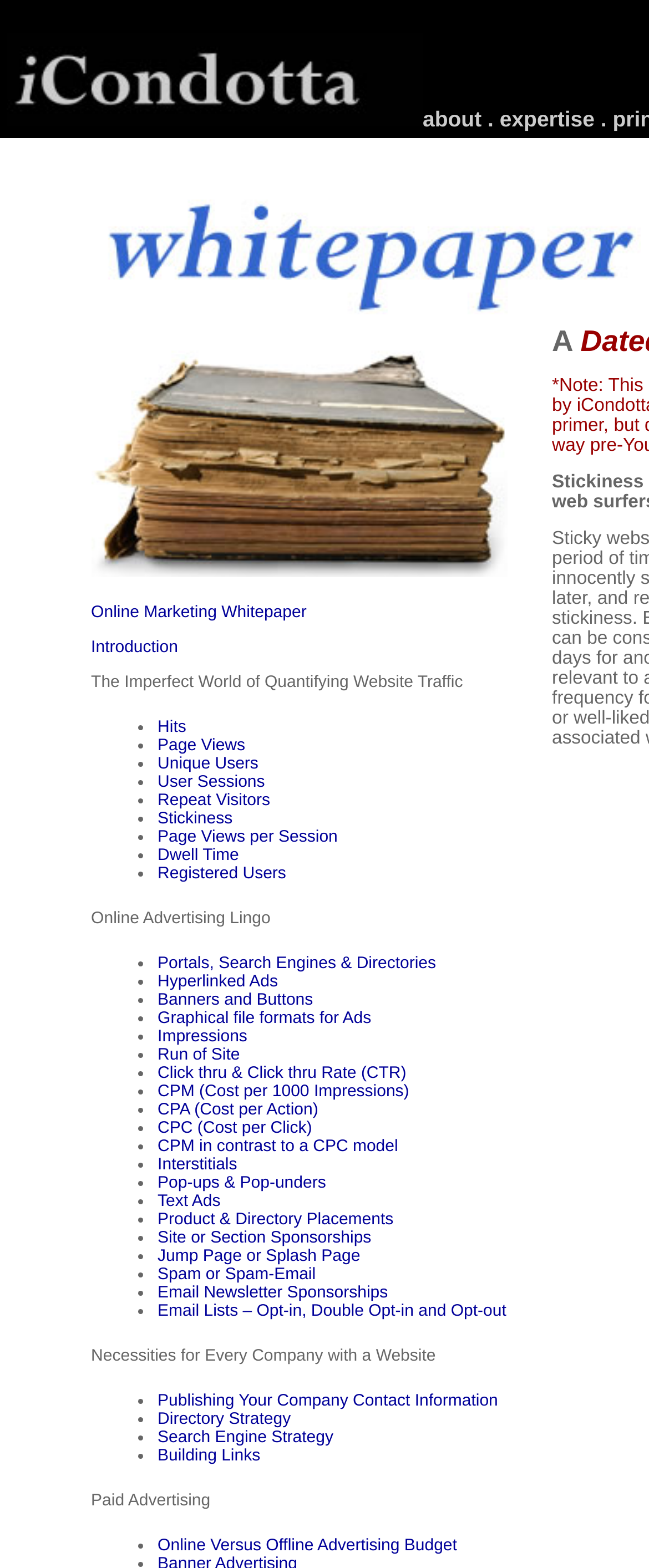Please specify the bounding box coordinates for the clickable region that will help you carry out the instruction: "Download Online Marketing Whitepaper".

[0.14, 0.385, 0.472, 0.397]